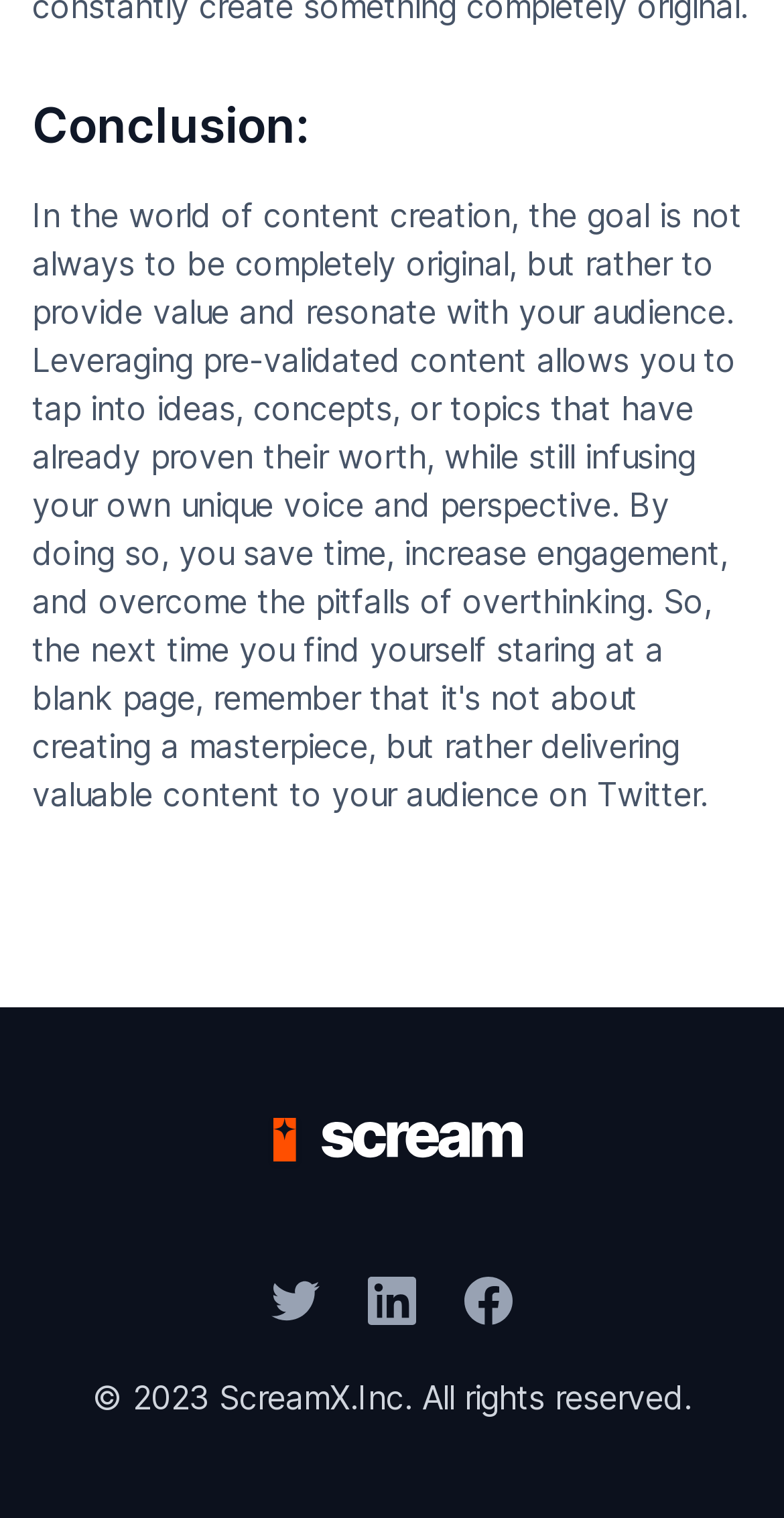What is the position of the image relative to the link?
Please describe in detail the information shown in the image to answer the question.

Based on the bounding box coordinates, the image and the link have the same position, indicating that the image is likely an icon or a logo associated with the link.